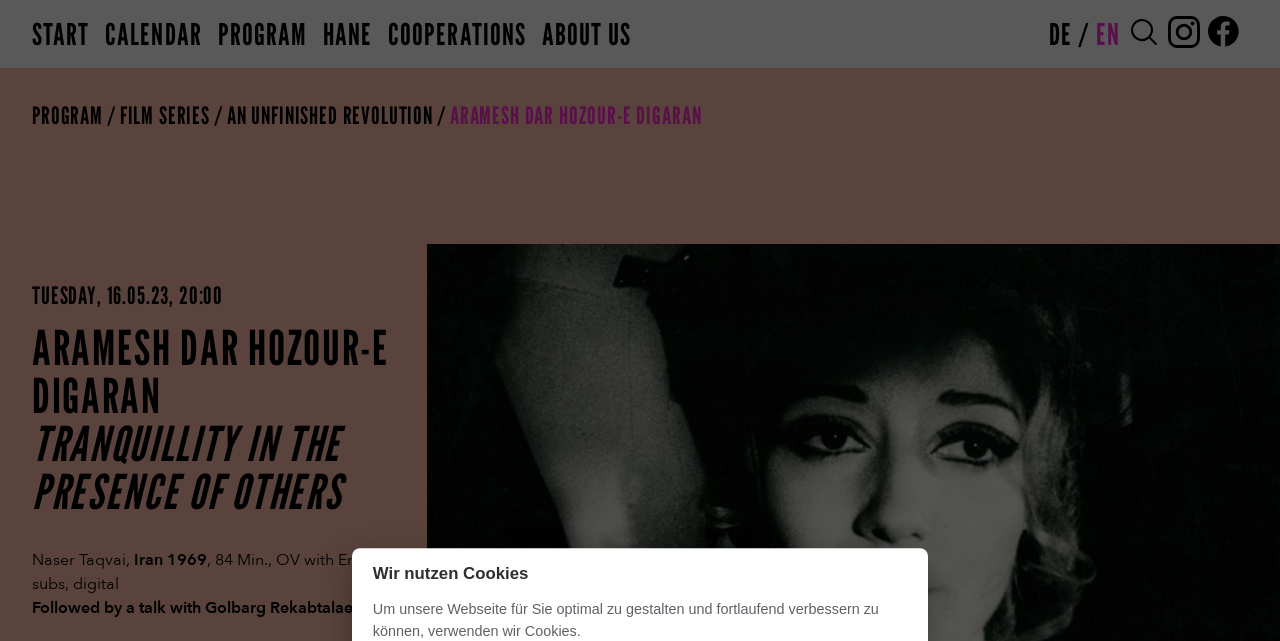What is the language of the film? Analyze the screenshot and reply with just one word or a short phrase.

OV with English subs